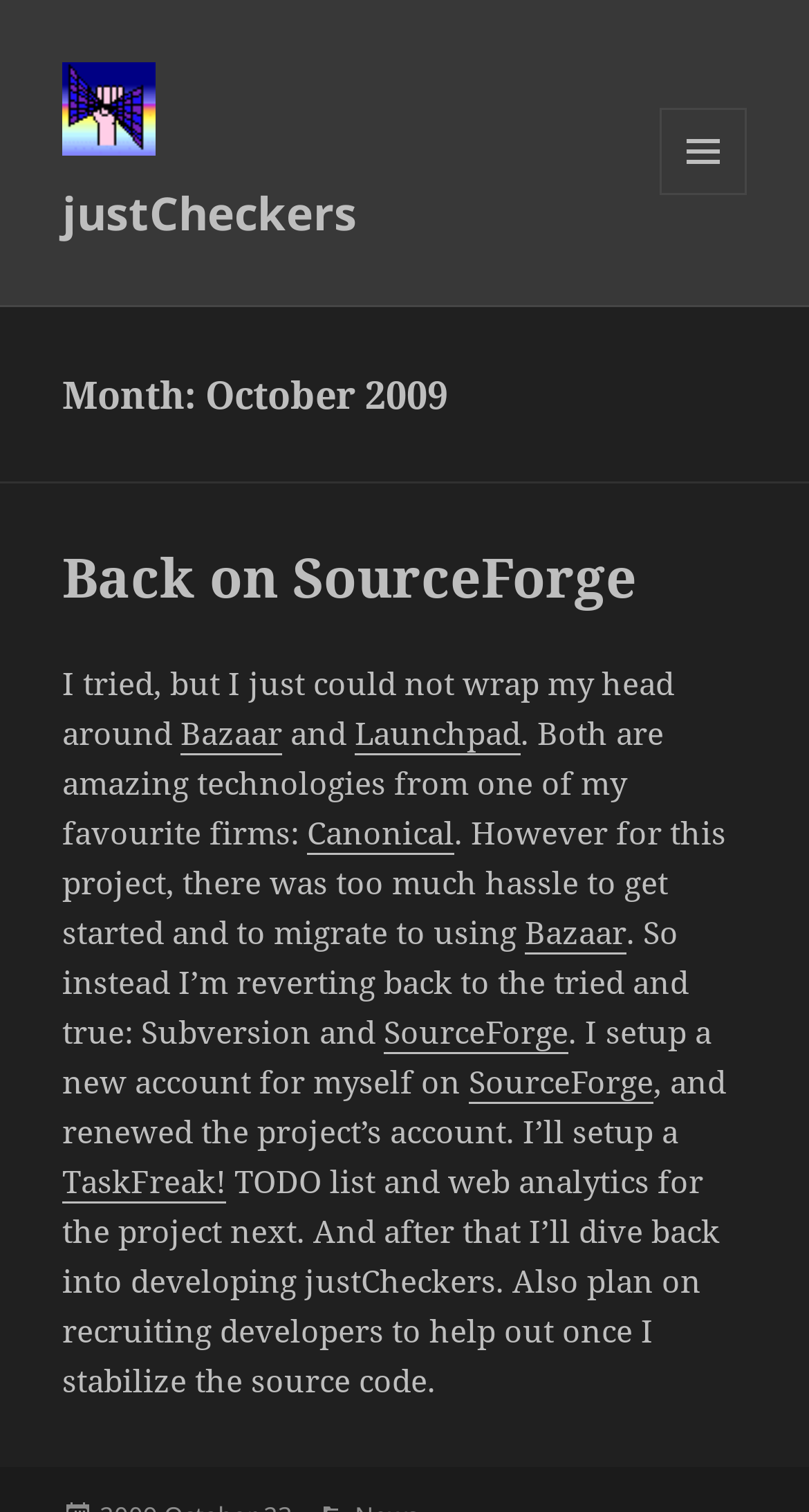Utilize the details in the image to thoroughly answer the following question: What is the new account setup by the author?

The author setup a new account for themselves on SourceForge, which is mentioned in the webpage as the platform where the author is reverting back to using for the project justCheckers.